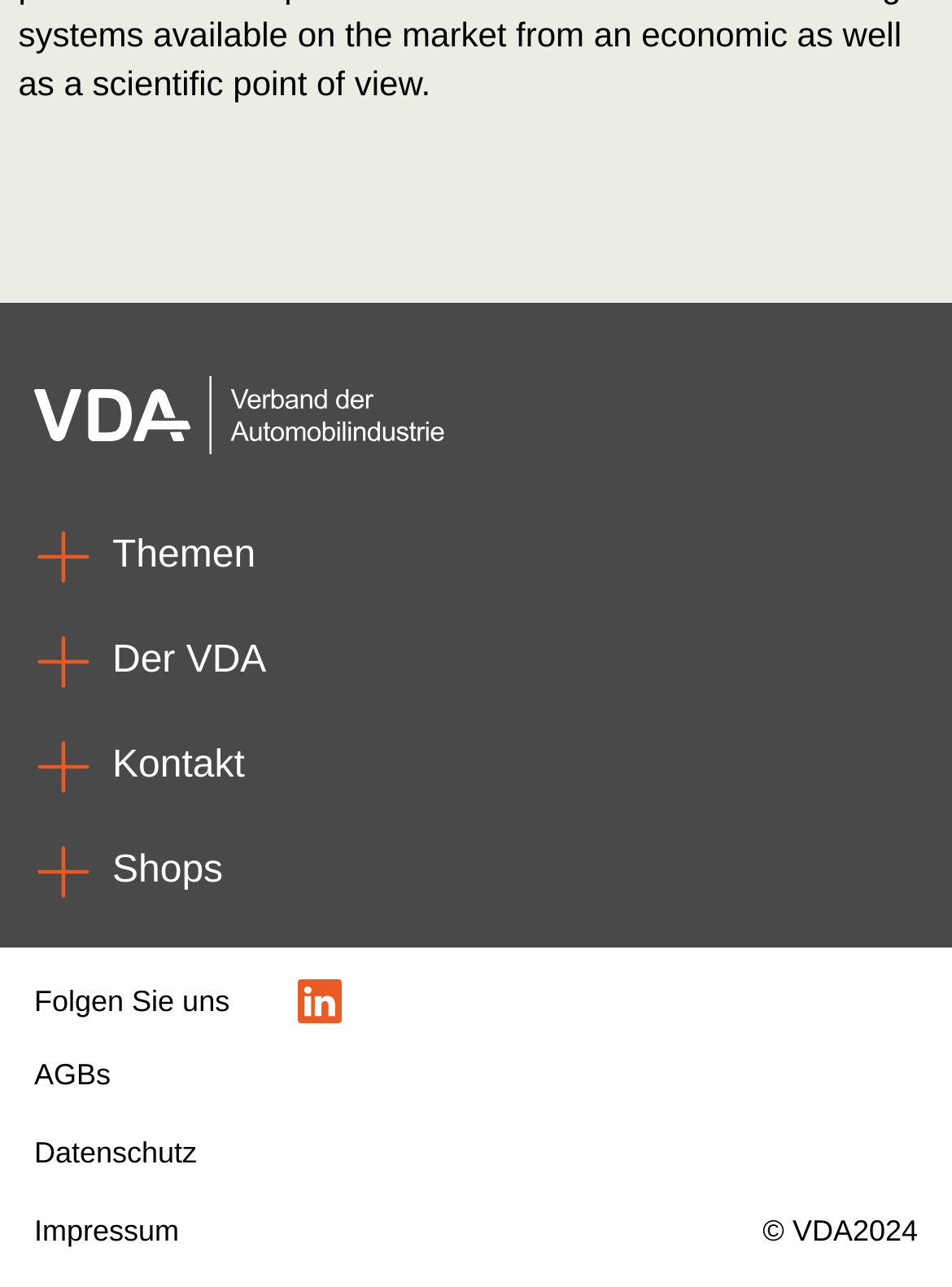How many social media links are there?
Identify the answer in the screenshot and reply with a single word or phrase.

1